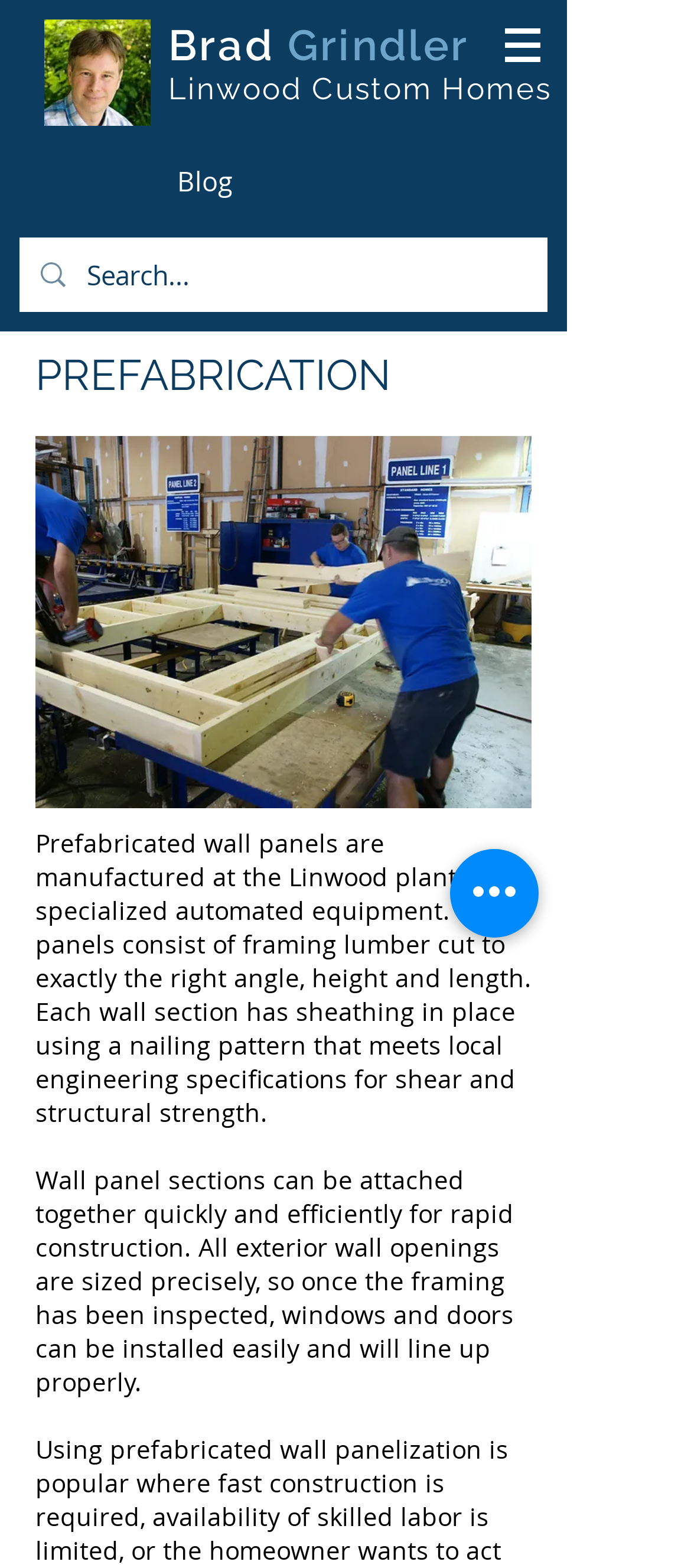Predict the bounding box of the UI element based on this description: "Blog".

[0.256, 0.092, 0.564, 0.139]